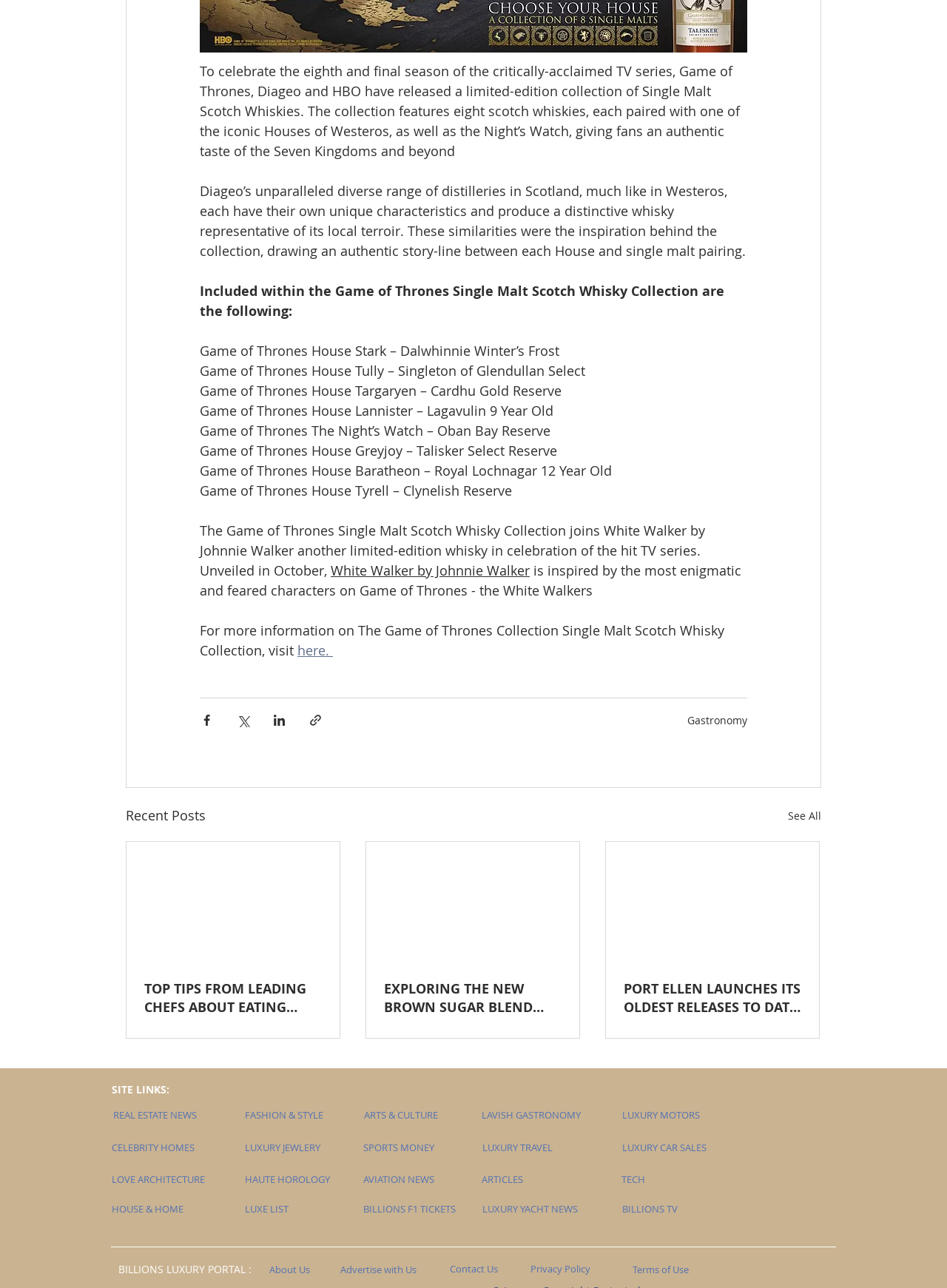Locate the bounding box coordinates of the clickable part needed for the task: "Learn more about the website on the About Us page".

[0.27, 0.974, 0.341, 0.997]